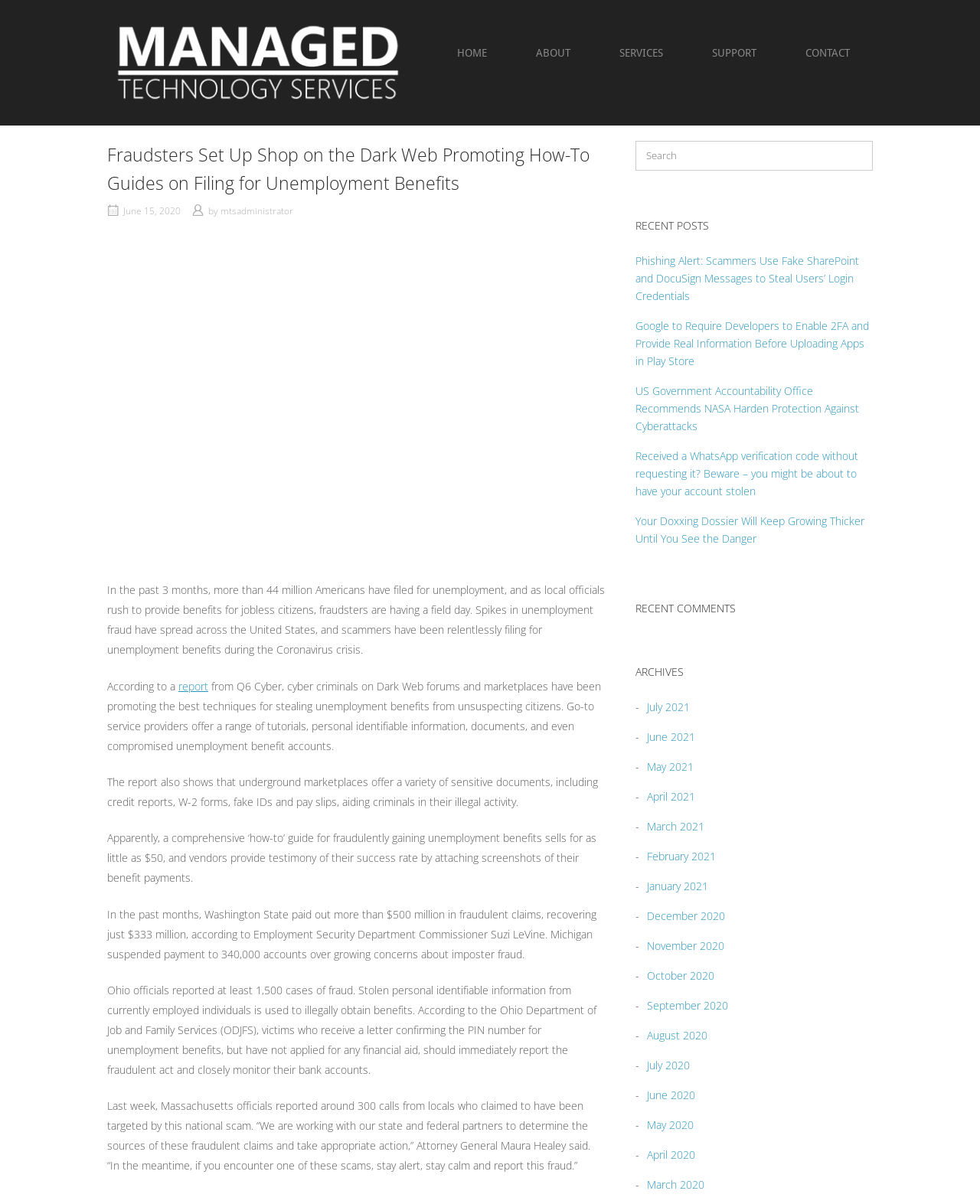Please find the bounding box coordinates in the format (top-left x, top-left y, bottom-right x, bottom-right y) for the given element description. Ensure the coordinates are floating point numbers between 0 and 1. Description: May 2021

[0.652, 0.631, 0.708, 0.643]